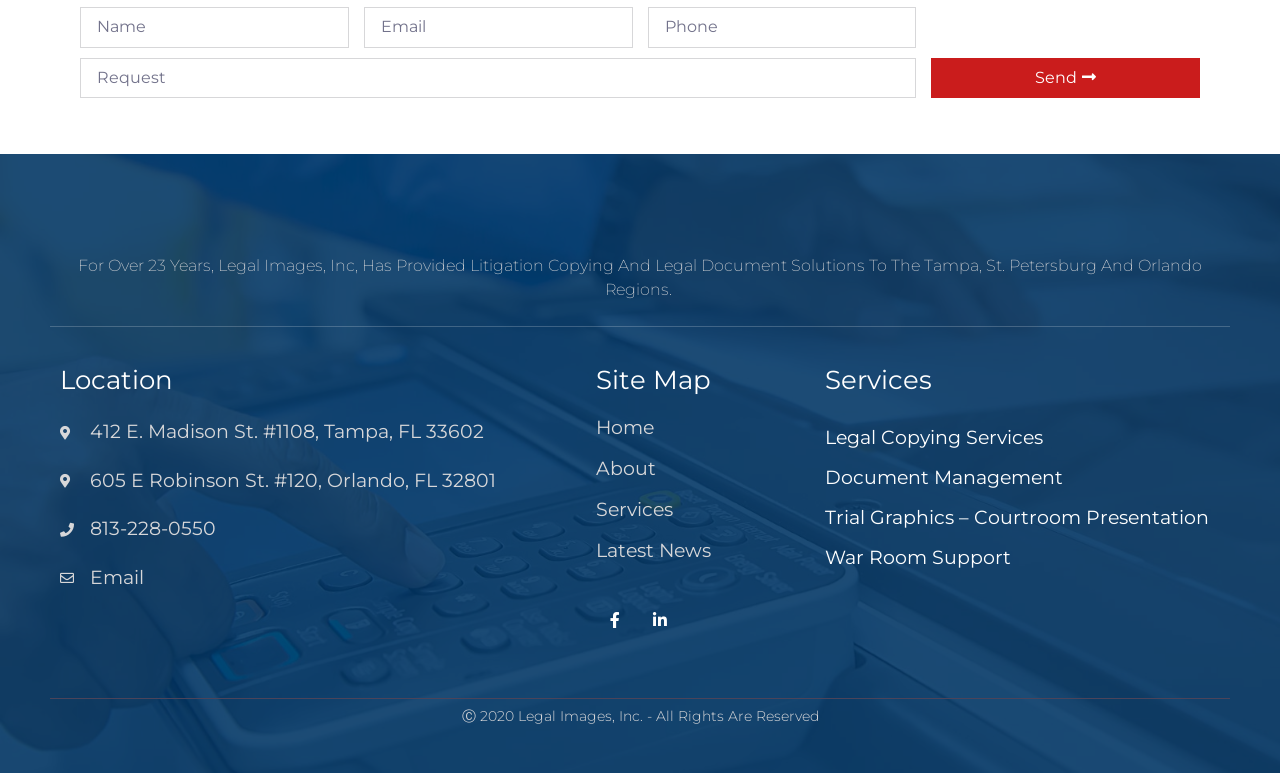Please locate the bounding box coordinates of the element's region that needs to be clicked to follow the instruction: "Go to the About page". The bounding box coordinates should be provided as four float numbers between 0 and 1, i.e., [left, top, right, bottom].

[0.466, 0.594, 0.629, 0.62]